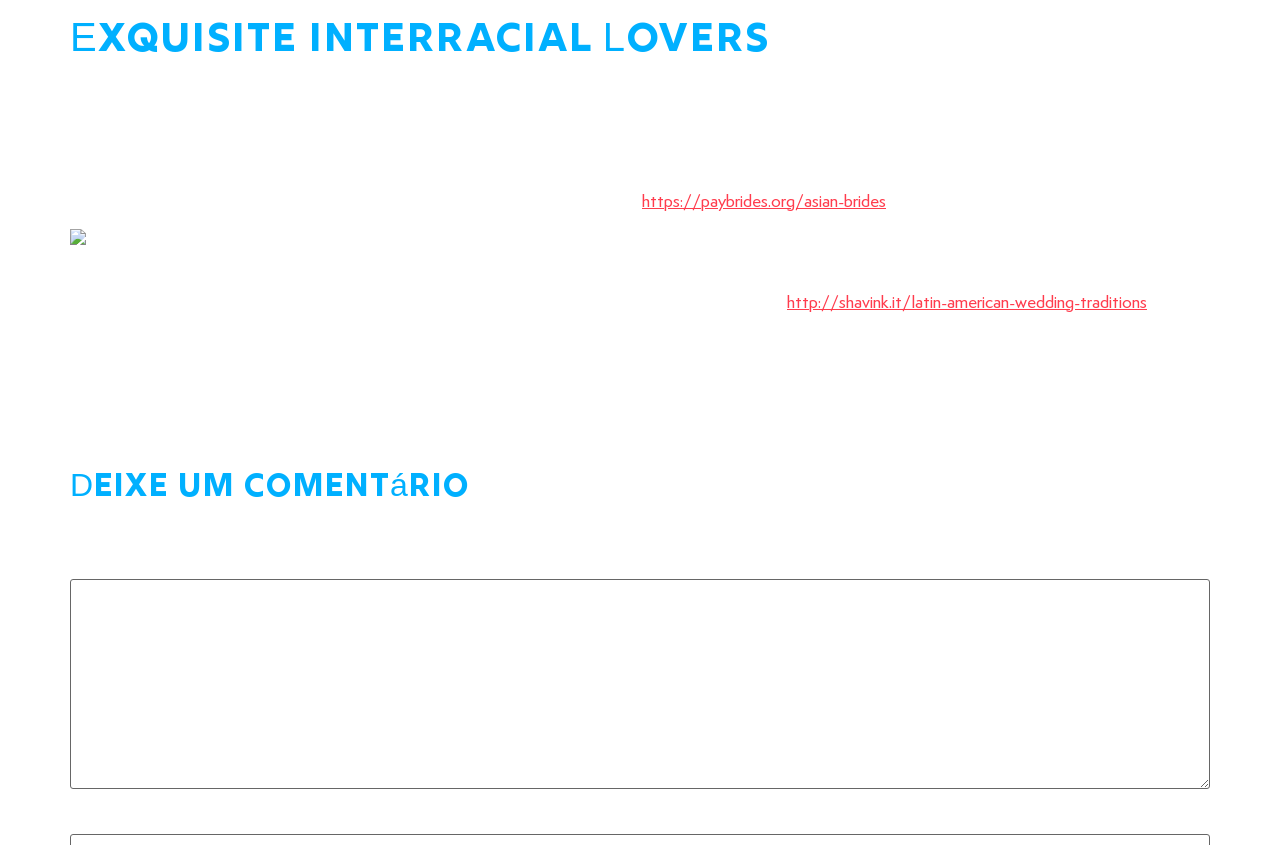Using the information in the image, could you please answer the following question in detail:
What is the purpose of the comment section at the bottom of the webpage?

The comment section at the bottom of the webpage allows users to leave a comment or share their thoughts about the topic of interracial relationships. It includes fields for entering a name, email address, and comment, indicating that users can provide their feedback or opinions on the topic.